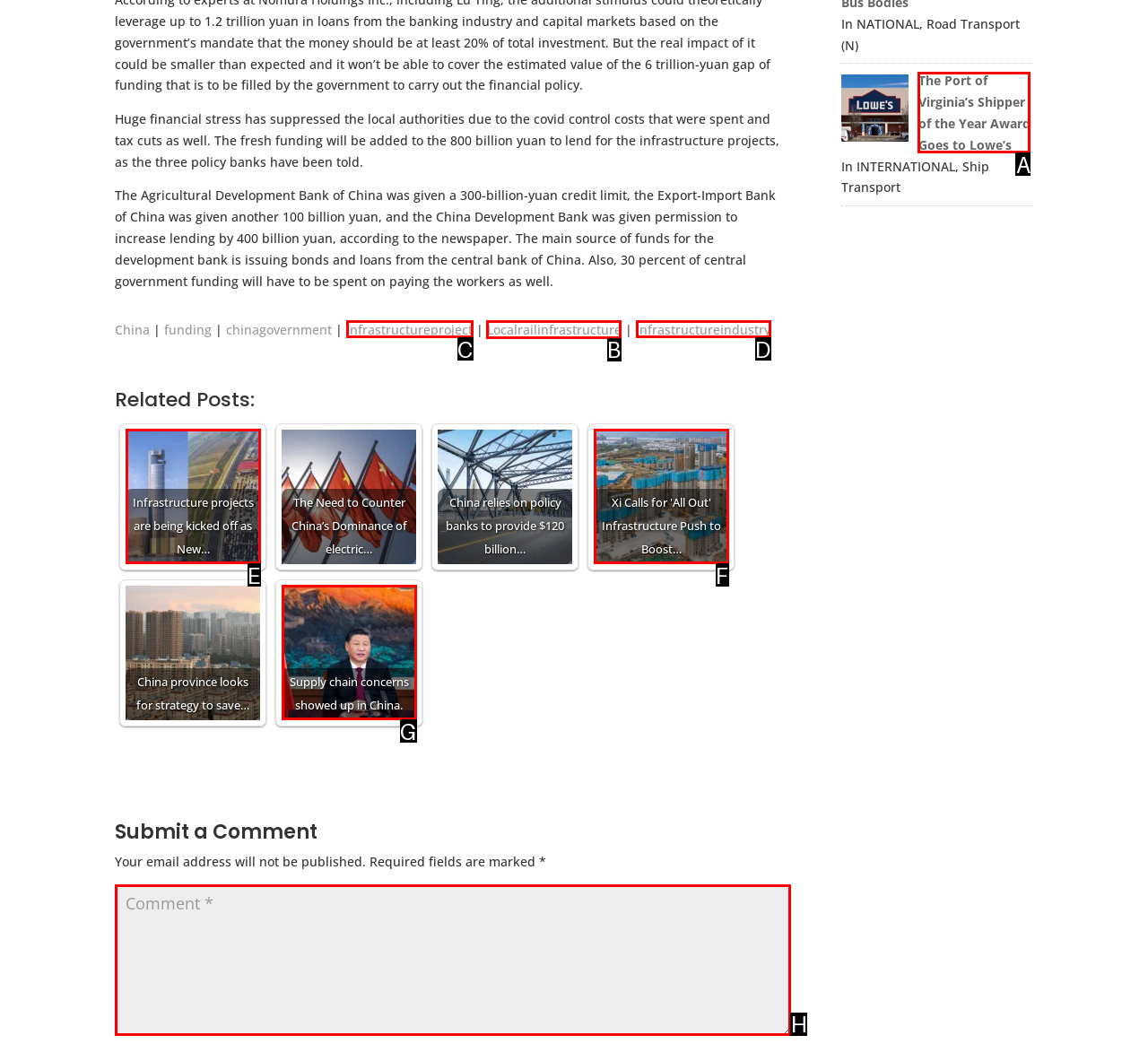Select the HTML element that should be clicked to accomplish the task: Click on the link 'Local rail infrastructure' Reply with the corresponding letter of the option.

B